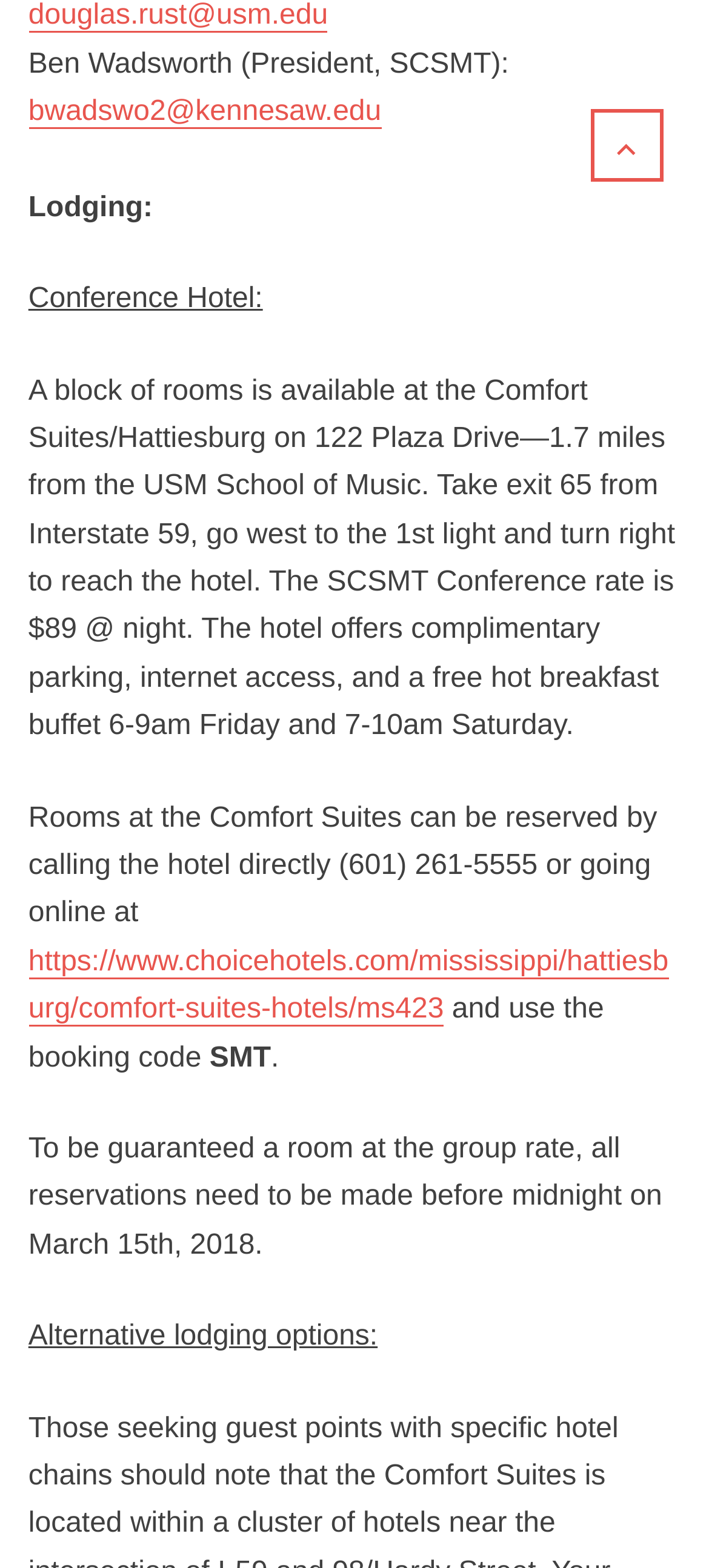Who is the President of SCSMT?
Carefully analyze the image and provide a detailed answer to the question.

The answer can be found in the StaticText element with the text 'Ben Wadsworth (President, SCSMT):' which is located at the top of the webpage.